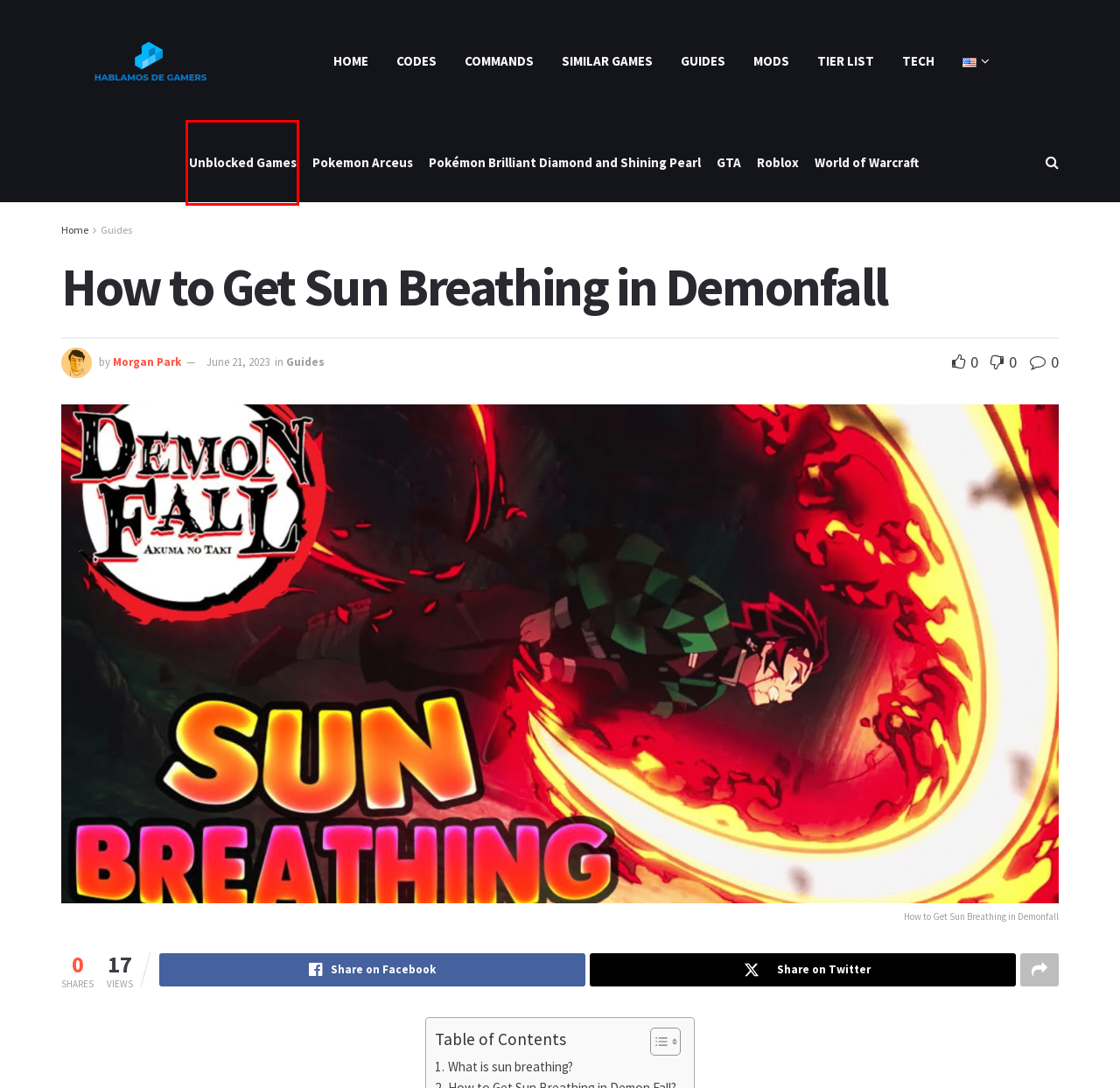With the provided webpage screenshot containing a red bounding box around a UI element, determine which description best matches the new webpage that appears after clicking the selected element. The choices are:
A. Games Like « HDG
B. Commands « HDG
C. Tech « HDG
D. Mods « HDG
E. Guides « HDG
F. Unblocked Games « News | Codes | Commands | Tier List | Builds
G. Morgan Park - HDG
H. World of Warcraft « News | Codes | Commands | Tier List | Builds

F